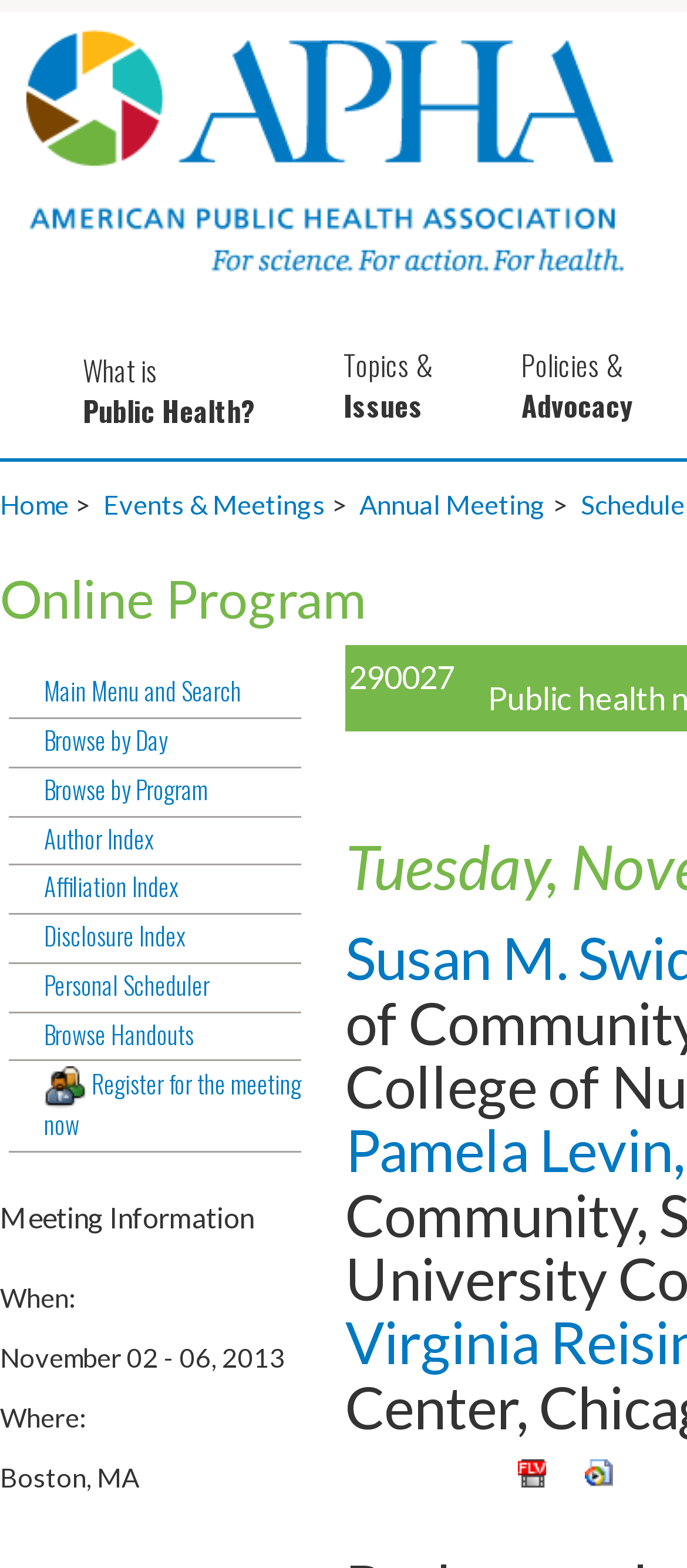Identify the bounding box coordinates for the UI element described as follows: "alt="APHA Home"". Ensure the coordinates are four float numbers between 0 and 1, formatted as [left, top, right, bottom].

[0.0, 0.196, 0.933, 0.216]